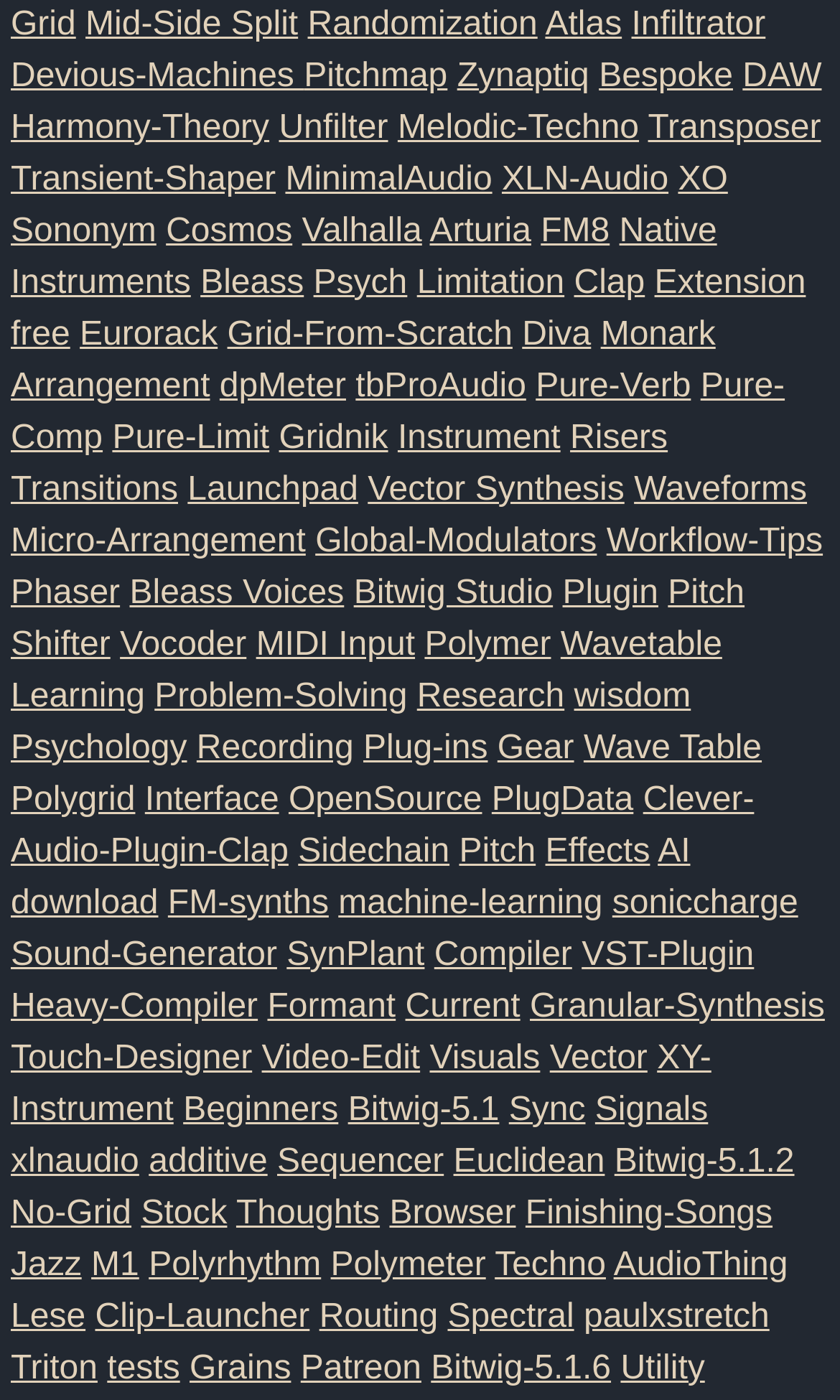Select the bounding box coordinates of the element I need to click to carry out the following instruction: "Check out Bitwig Studio".

[0.421, 0.411, 0.658, 0.437]